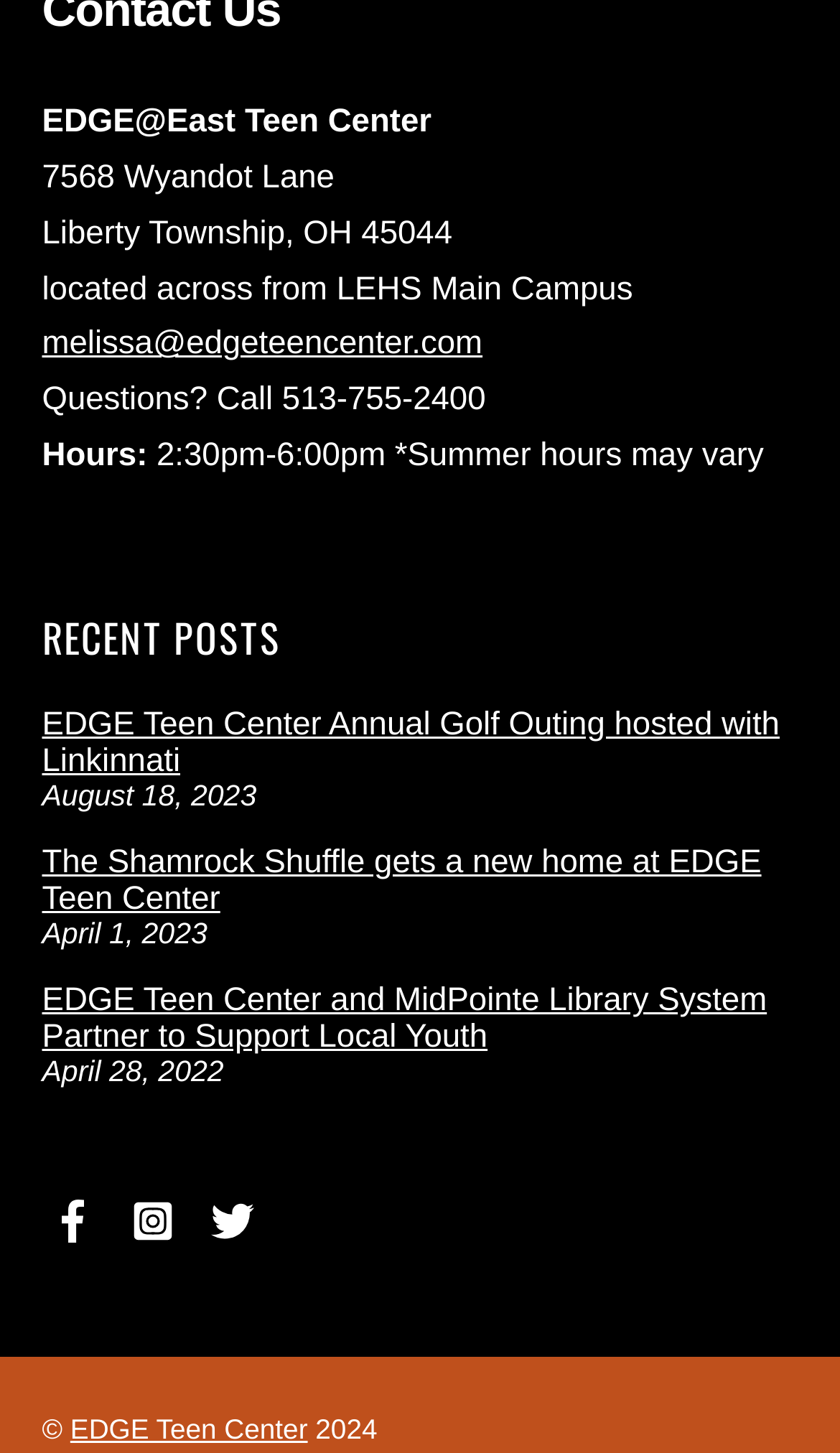Please predict the bounding box coordinates of the element's region where a click is necessary to complete the following instruction: "Visit EDGE Teen Center Annual Golf Outing". The coordinates should be represented by four float numbers between 0 and 1, i.e., [left, top, right, bottom].

[0.05, 0.486, 0.928, 0.536]